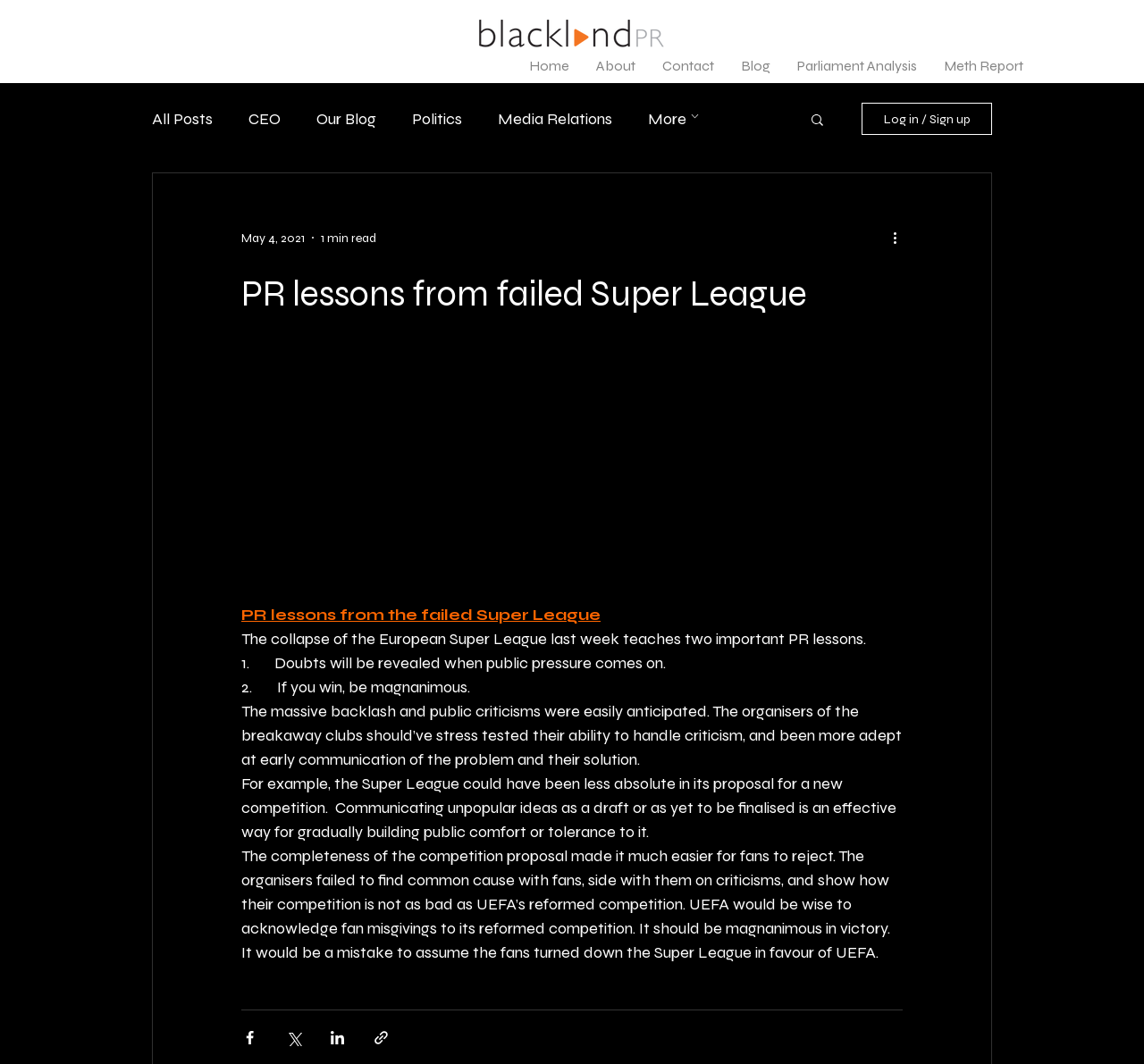Please specify the bounding box coordinates of the area that should be clicked to accomplish the following instruction: "Go to primary navigation". The coordinates should consist of four float numbers between 0 and 1, i.e., [left, top, right, bottom].

None